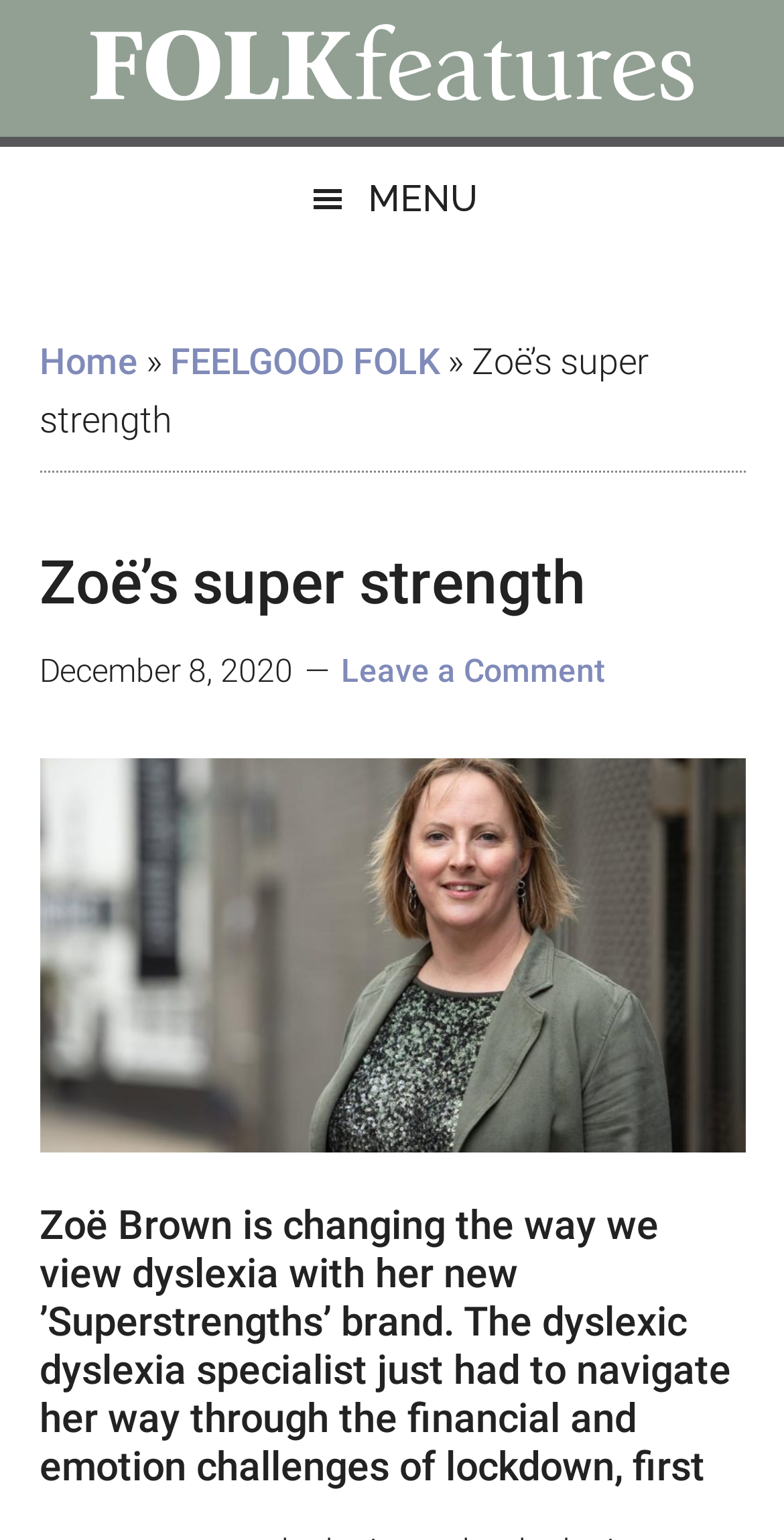What is the name of the person mentioned in the article?
Using the image as a reference, deliver a detailed and thorough answer to the question.

The article mentions a person named Zoë Brown, who is the founder of the 'Dyslexia Superstrengths' brand. This information can be obtained by reading the article's content.